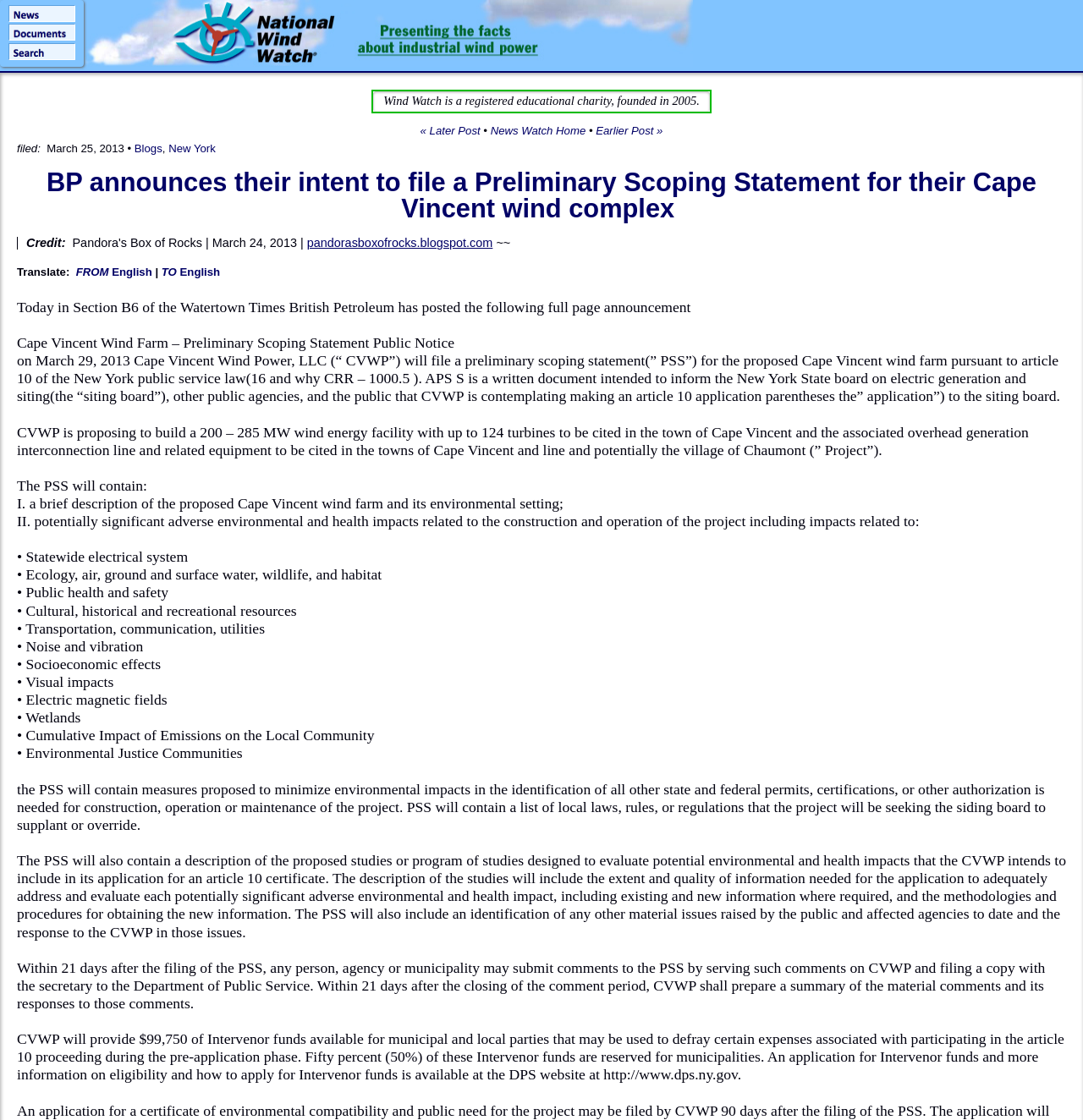Please give a concise answer to this question using a single word or phrase: 
How many turbines are proposed for the wind farm?

up to 124